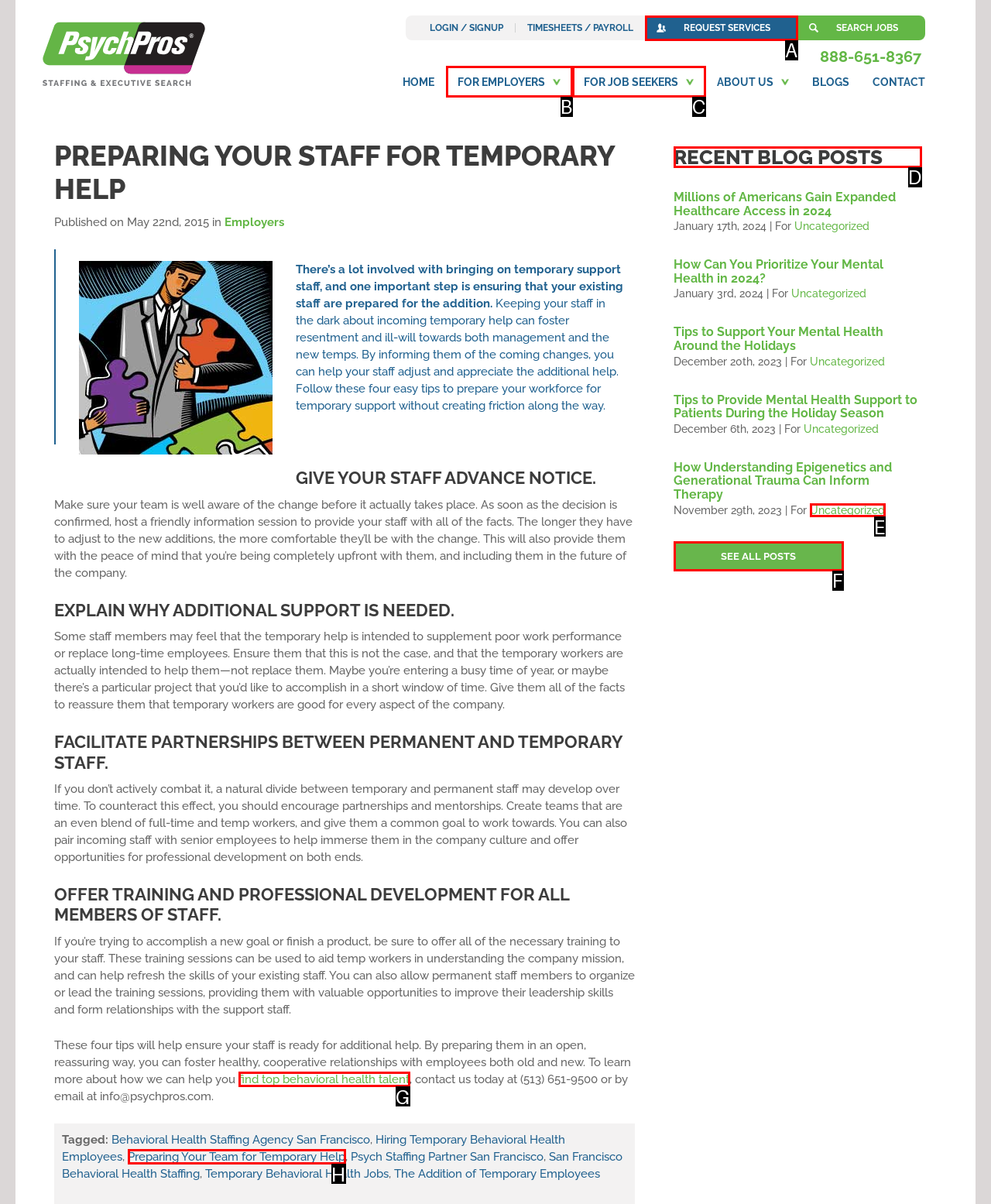Identify the letter of the option that should be selected to accomplish the following task: view recent blog posts. Provide the letter directly.

D